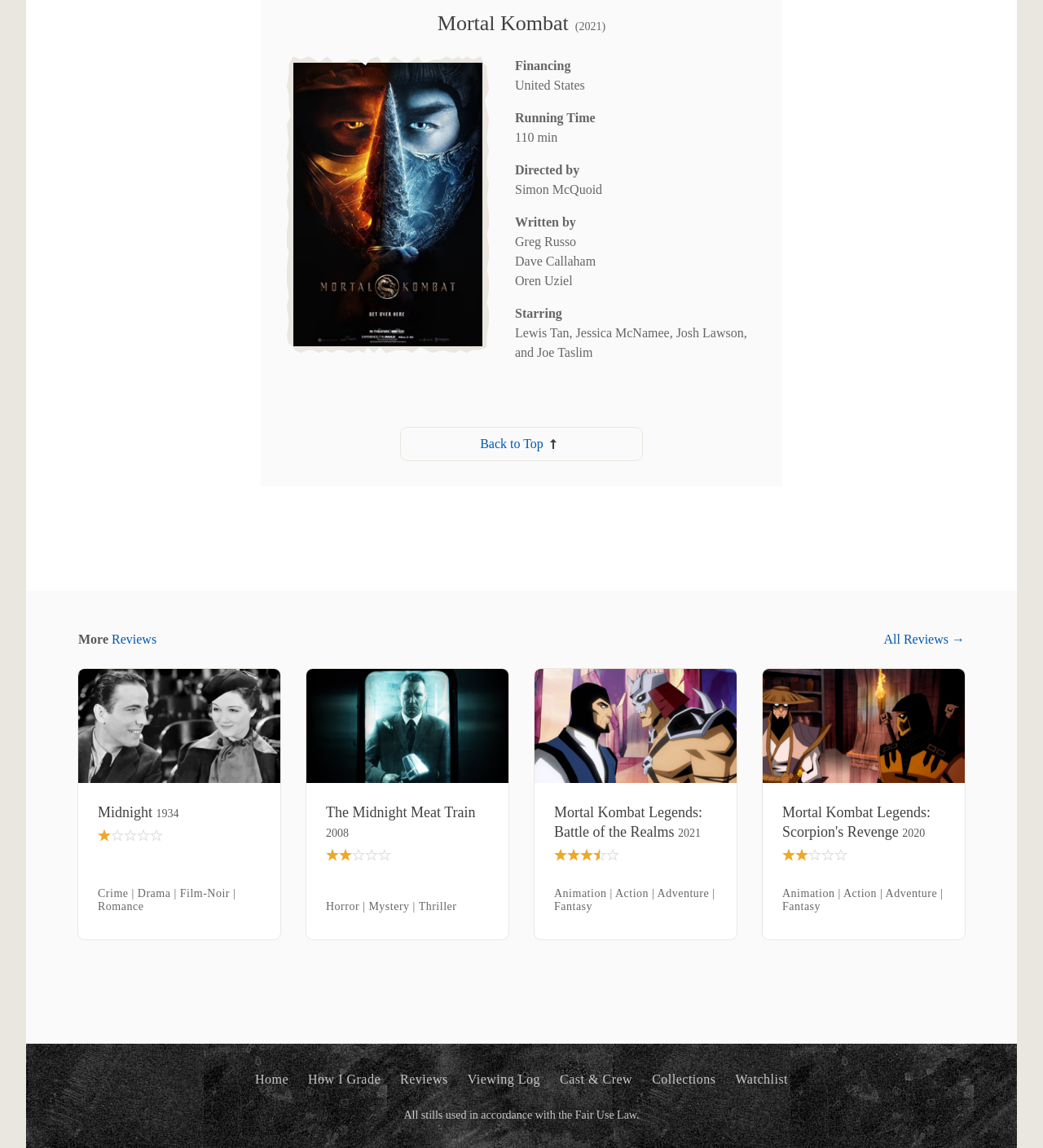Highlight the bounding box coordinates of the region I should click on to meet the following instruction: "Go back to the top of the page".

[0.384, 0.373, 0.616, 0.401]